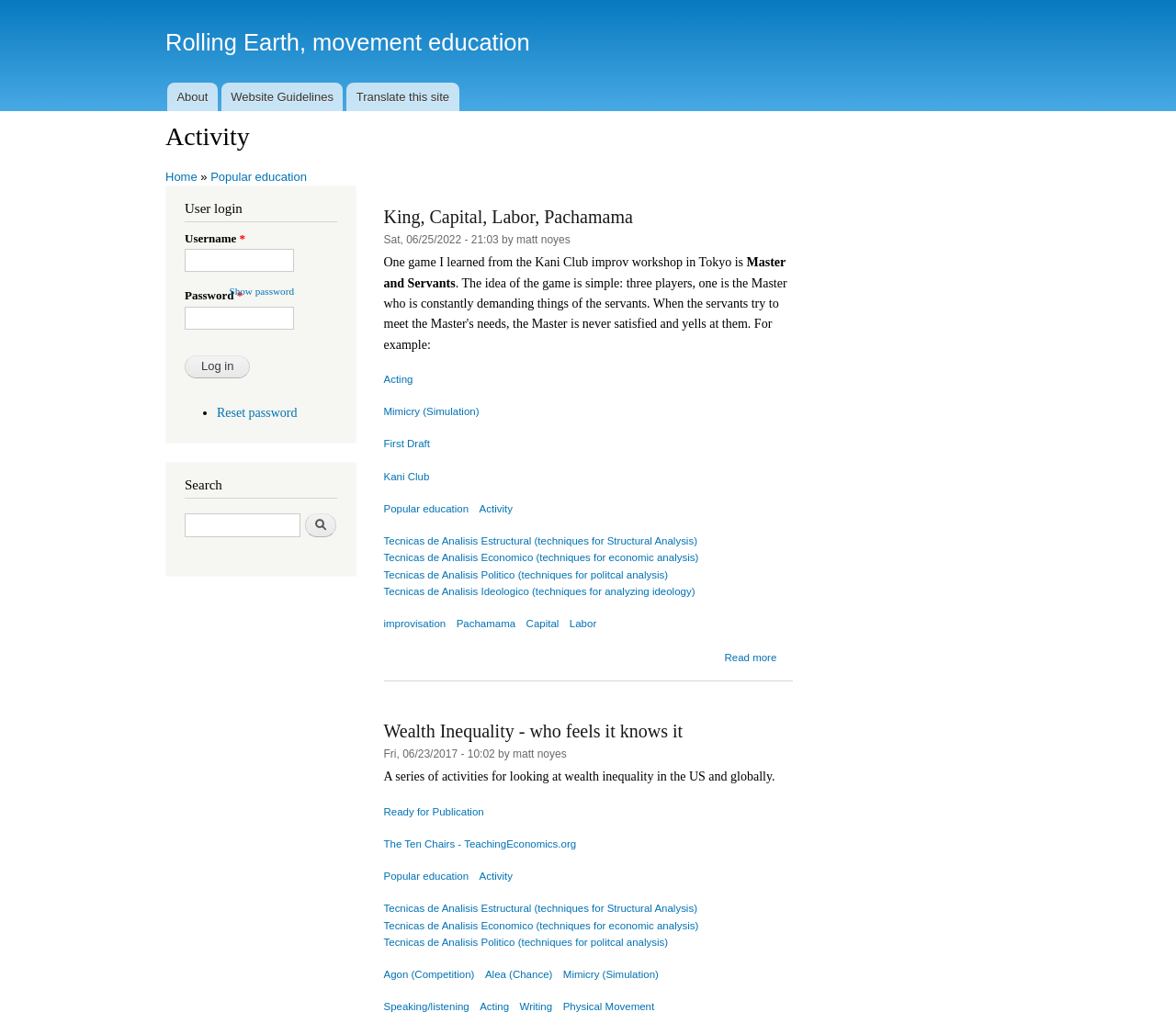Based on the image, provide a detailed response to the question:
What is the title of the first article?

The title of the first article can be found in the heading element with the text 'King, Capital, Labor, Pachamama' which is located inside the article element with the bounding box coordinates [0.326, 0.193, 0.674, 0.245].